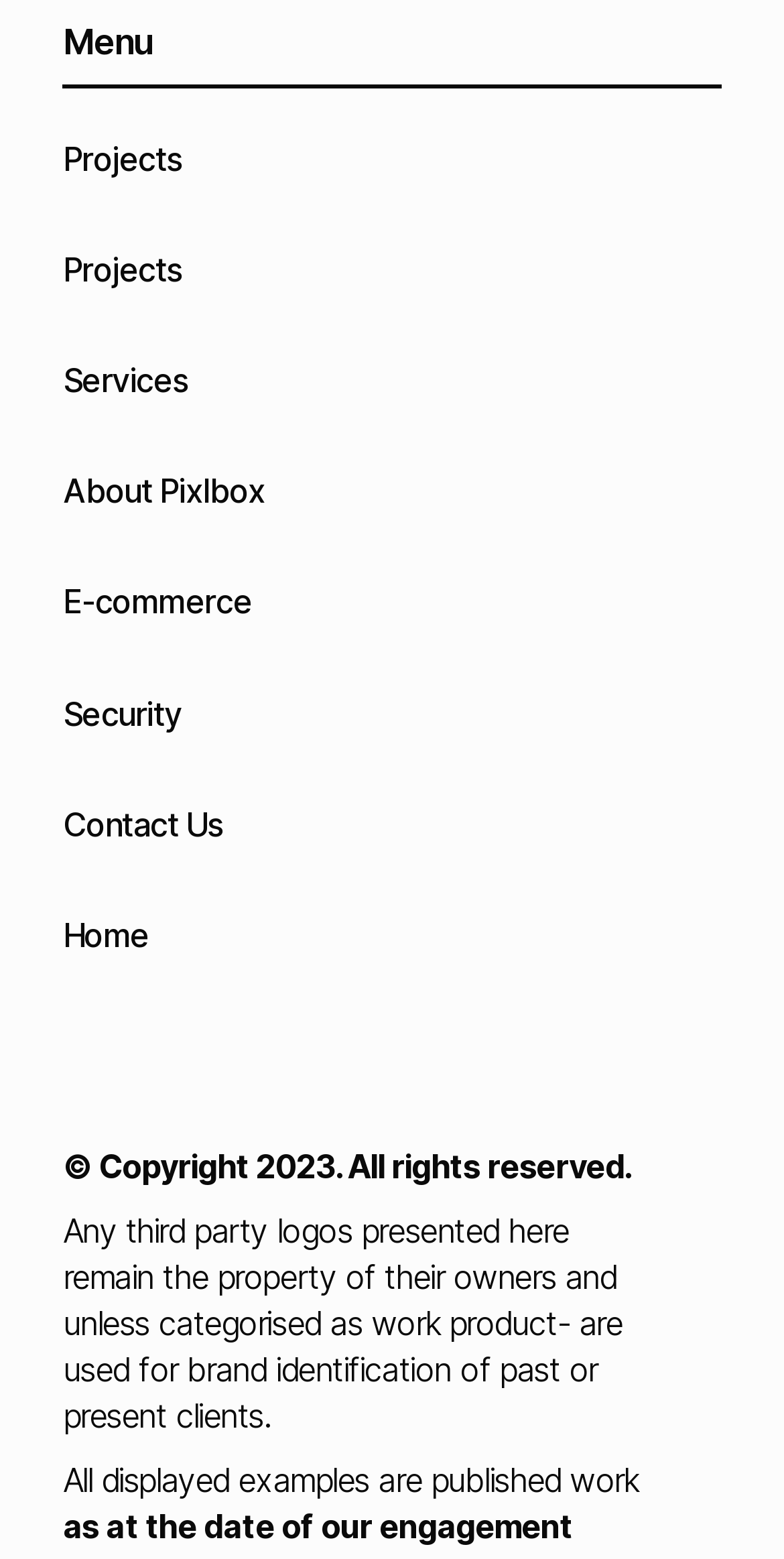What is the purpose of the third StaticText element?
Based on the visual, give a brief answer using one word or a short phrase.

Describing work product